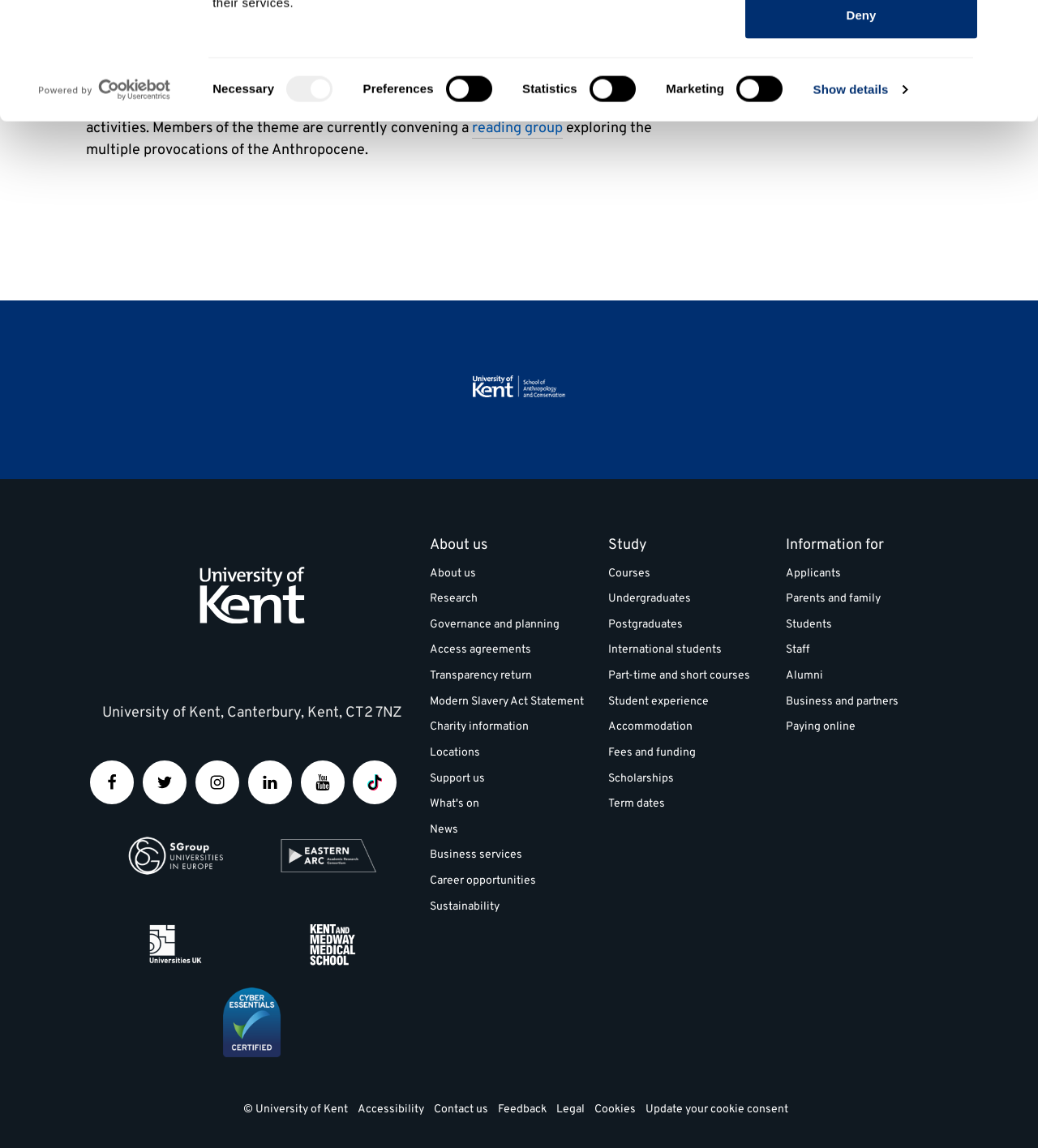Please specify the bounding box coordinates of the region to click in order to perform the following instruction: "Click the 'Kent Interdisciplinary Centre for Spatial Studies' link".

[0.083, 0.027, 0.634, 0.063]